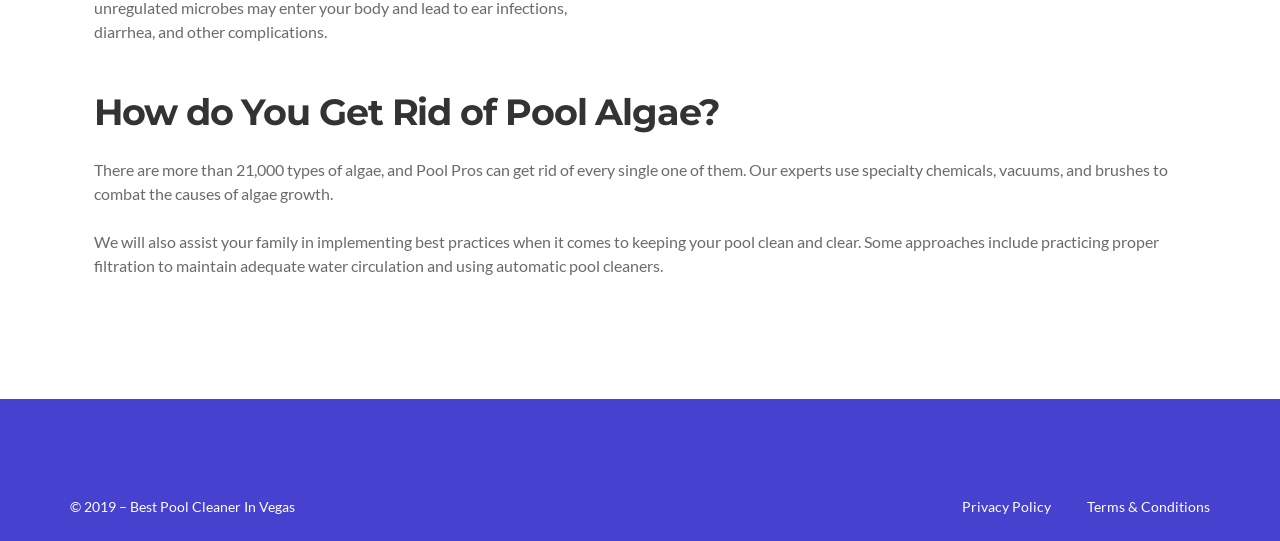What is the main topic of this webpage?
From the image, respond using a single word or phrase.

Pool Algae